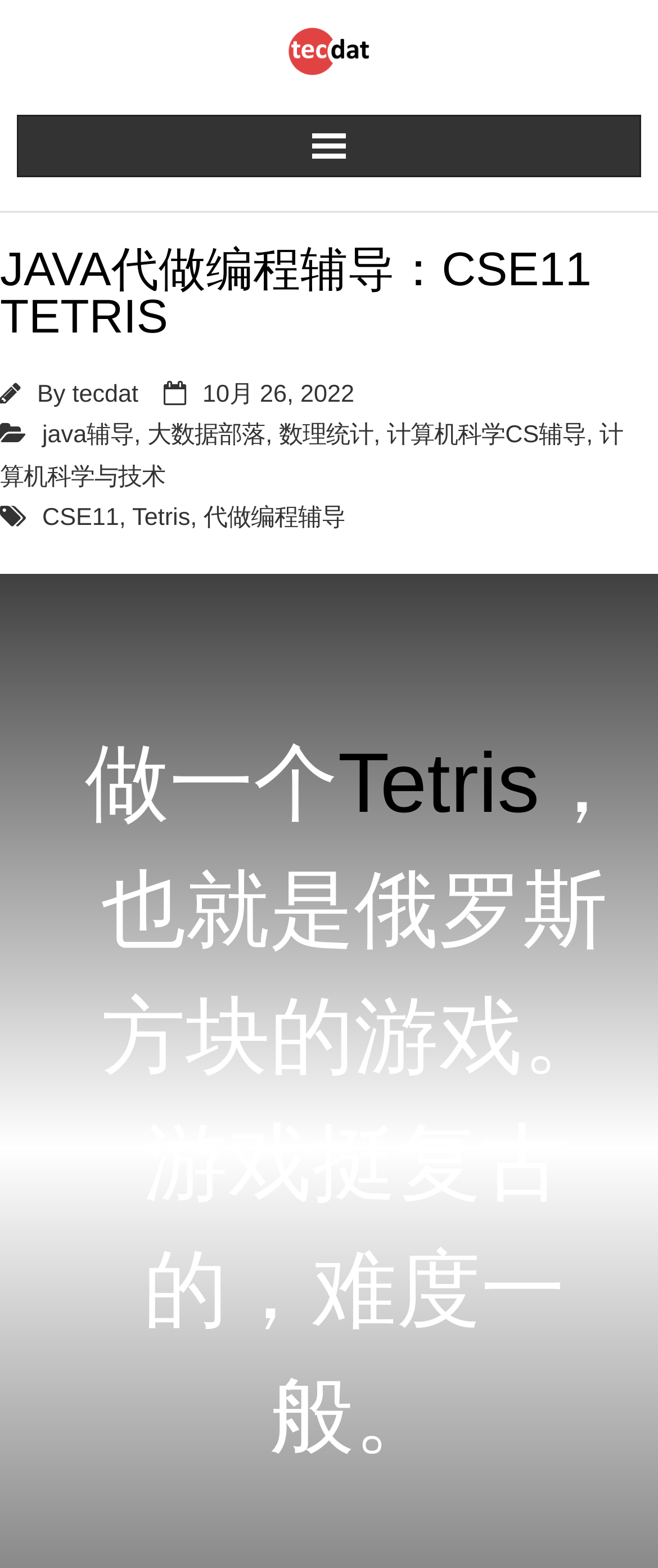Locate the bounding box coordinates of the segment that needs to be clicked to meet this instruction: "Click the logo".

[0.434, 0.011, 0.566, 0.054]